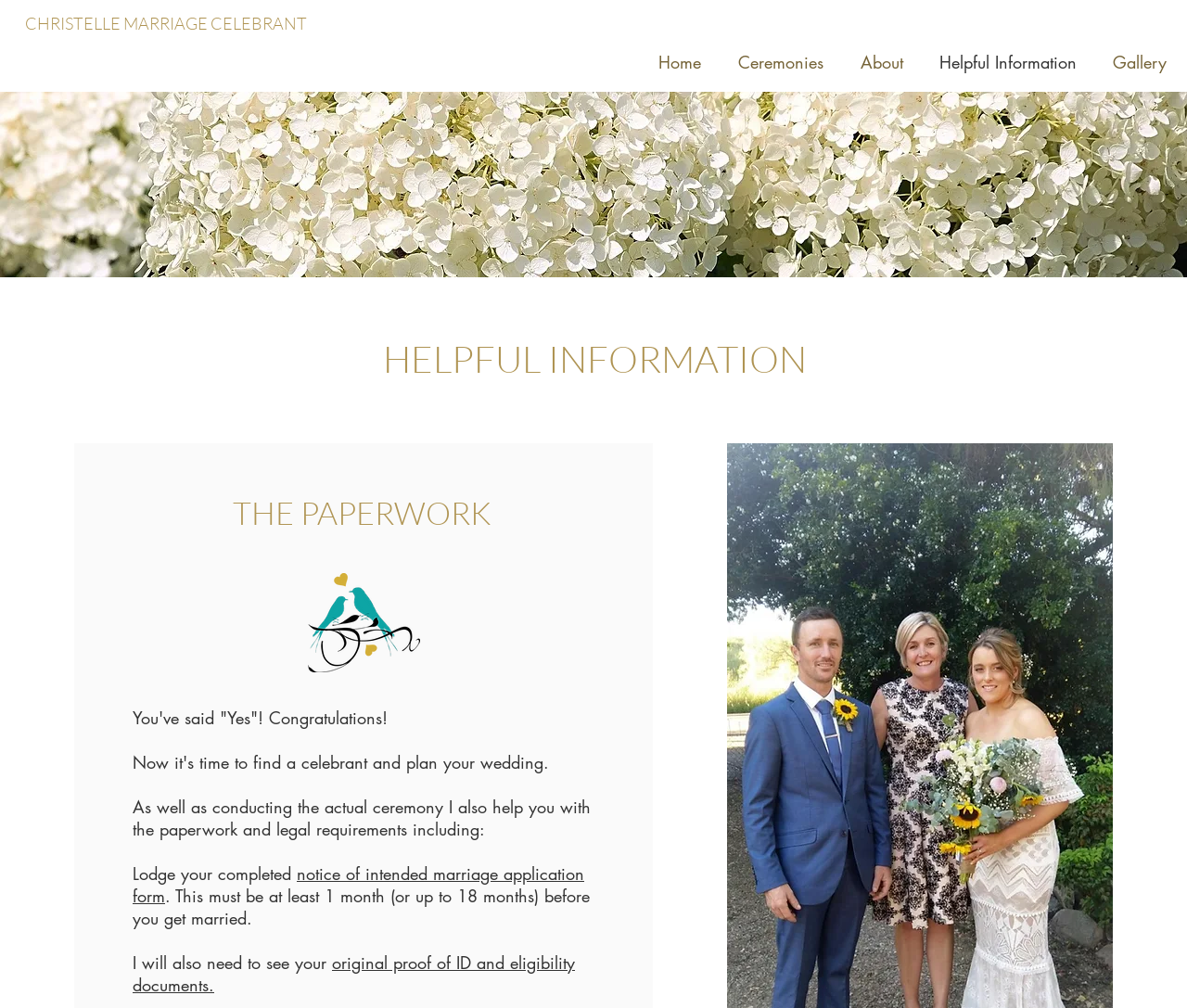Answer in one word or a short phrase: 
What document needs to be lodged at least 1 month before the wedding?

Notice of intended marriage application form